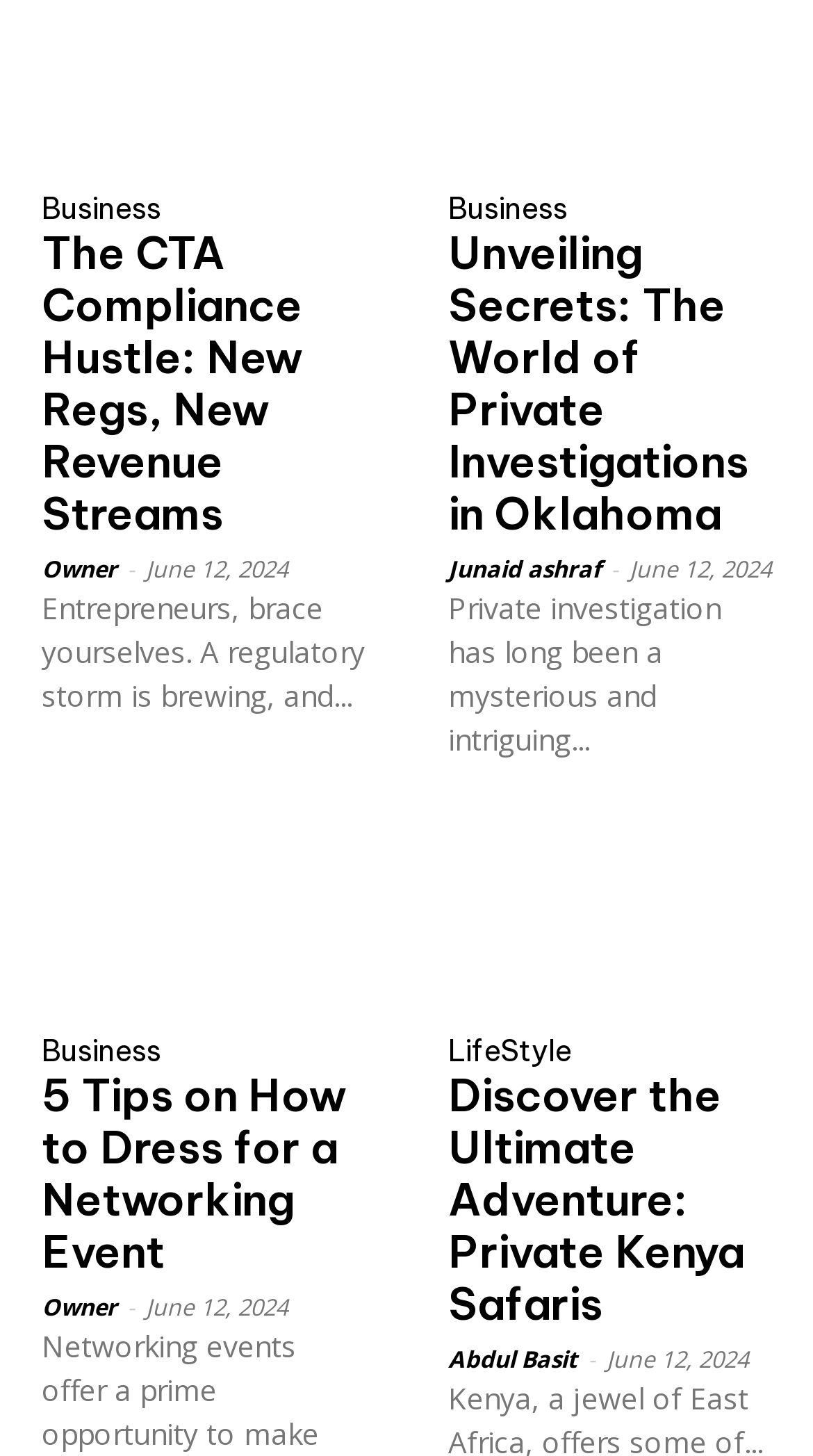Please provide the bounding box coordinates in the format (top-left x, top-left y, bottom-right x, bottom-right y). Remember, all values are floating point numbers between 0 and 1. What is the bounding box coordinate of the region described as: Abdul Basit

[0.551, 0.923, 0.71, 0.944]